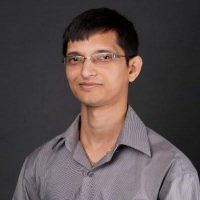What is Bhargav Shukla recognized for in the tech community? Based on the image, give a response in one word or a short phrase.

Expertise